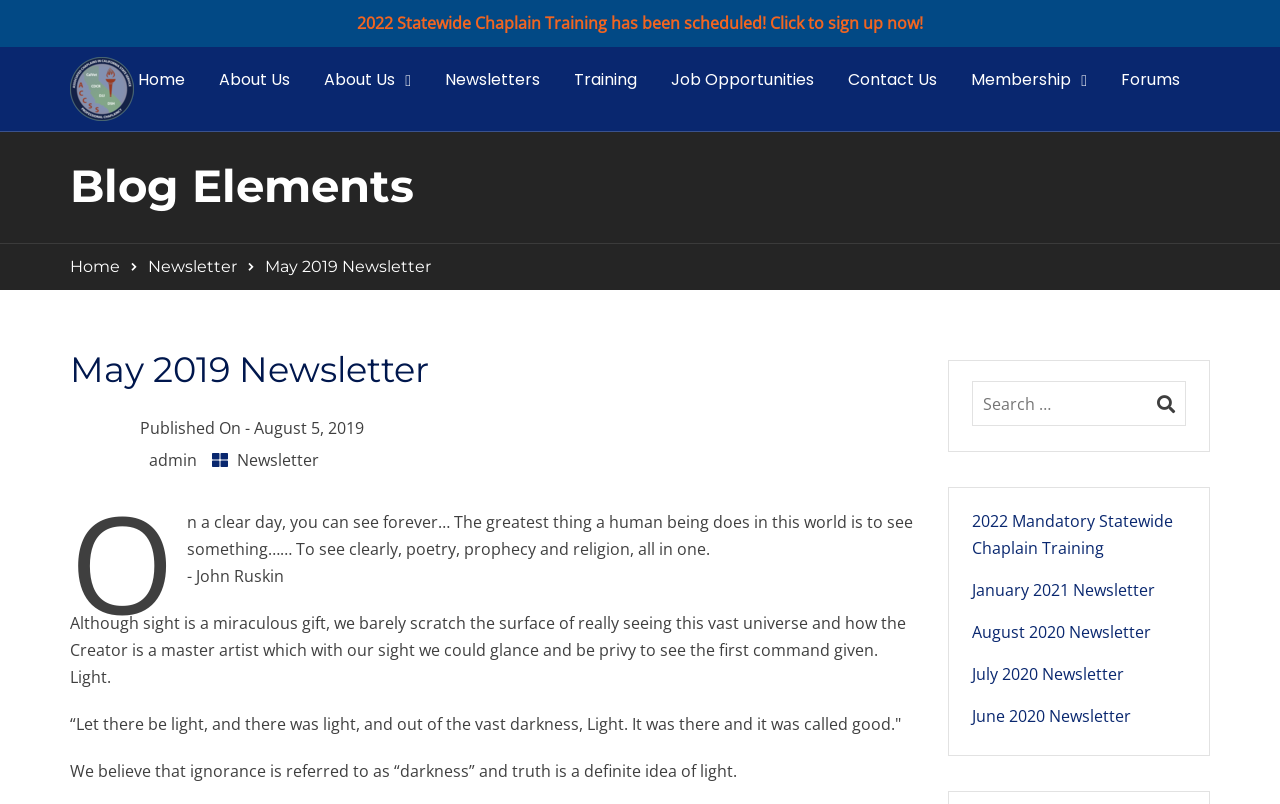Construct a comprehensive caption that outlines the webpage's structure and content.

The webpage is a newsletter page from ACCSS, dated May 2019. At the top, there is a logo image on the left, accompanied by a series of links to different sections of the website, including "Home", "About Us", "Newsletters", "Training", "Job Opportunities", "Contact Us", "Membership", and "Forums". 

Below the logo, there is a section with a heading "Blog Elements" and links to "Home" and "Newsletter". The main content of the newsletter starts with a heading "May 2019 Newsletter" and a subheading "Published On - August 5, 2019" by "admin". 

The newsletter content is divided into several paragraphs, with quotes from John Ruskin and biblical references. The text discusses the importance of sight and light, and how it relates to truth and ignorance. 

On the right side of the page, there is a search bar with a magnifying glass icon. Below the search bar, there are links to other newsletters, including "2022 Mandatory Statewide Chaplain Training", "January 2021 Newsletter", "August 2020 Newsletter", "July 2020 Newsletter", and "June 2020 Newsletter". 

At the top of the page, there is also a prominent link to "2022 Statewide Chaplain Training has been scheduled! Click to sign up now!"